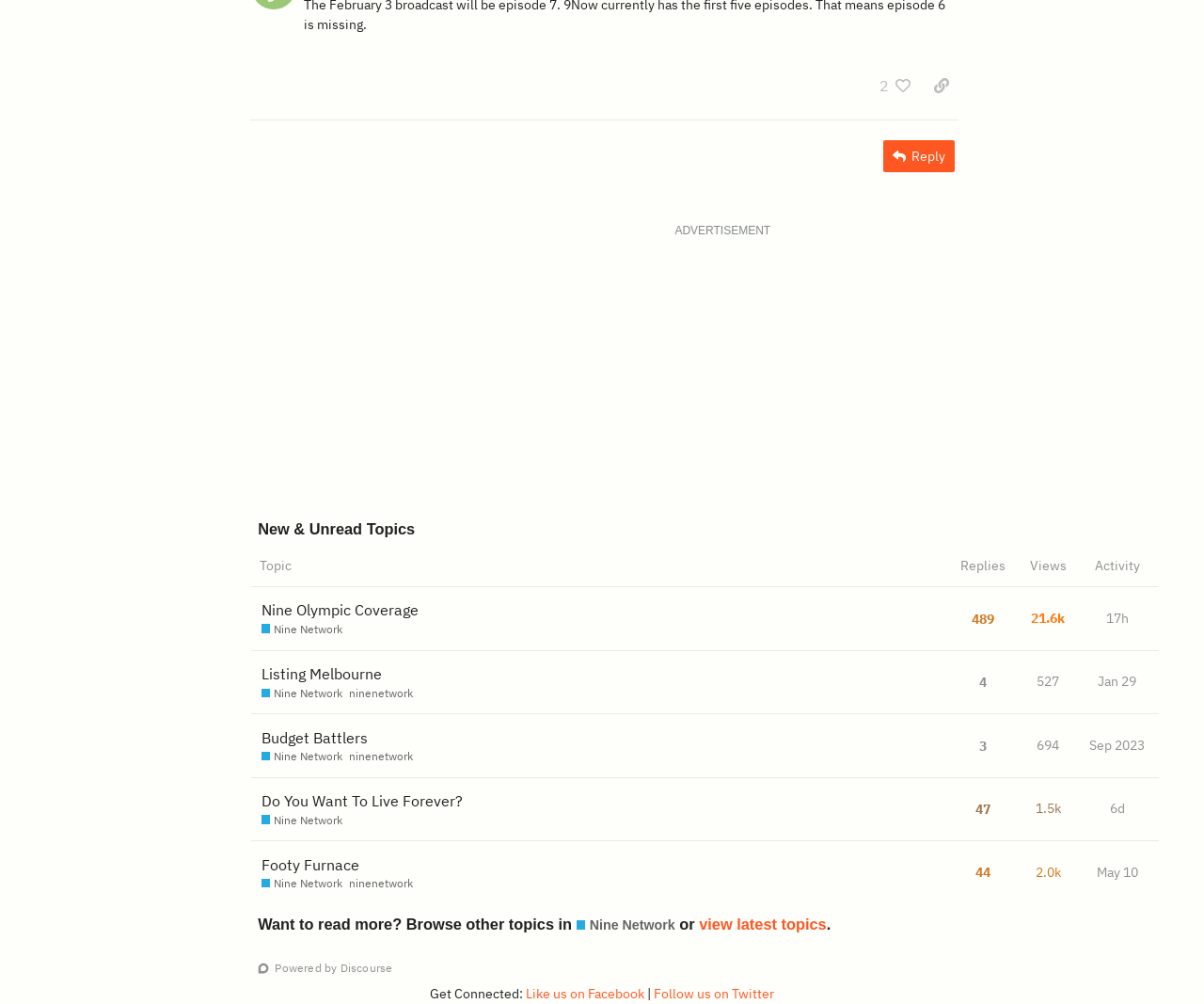Pinpoint the bounding box coordinates of the element to be clicked to execute the instruction: "View the article about Klopp".

None